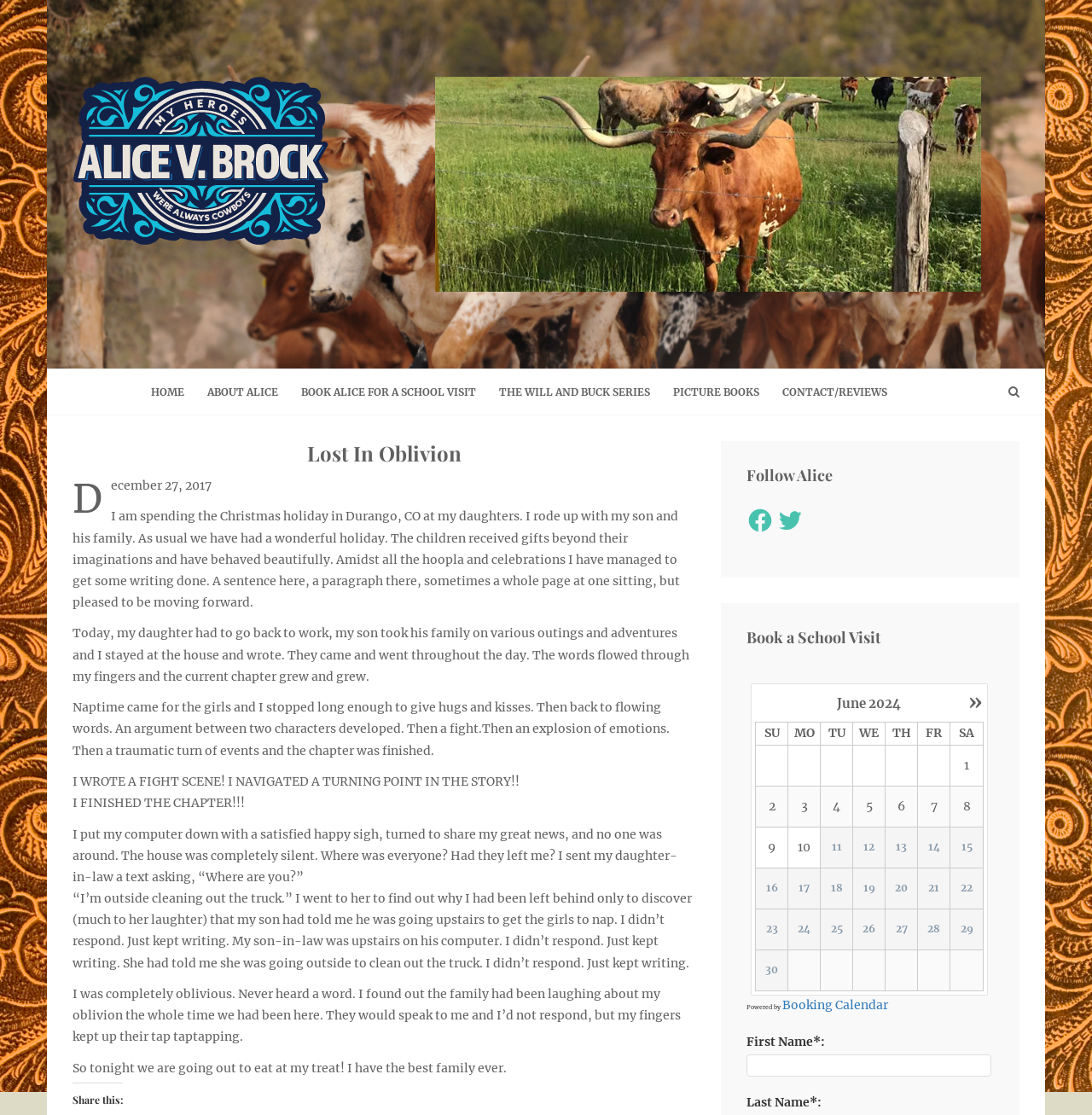What is the author's current location?
Please answer the question with as much detail as possible using the screenshot.

The author mentions in the text 'I am spending the Christmas holiday in Durango, CO at my daughters.' which indicates that the author is currently located in Durango, CO.